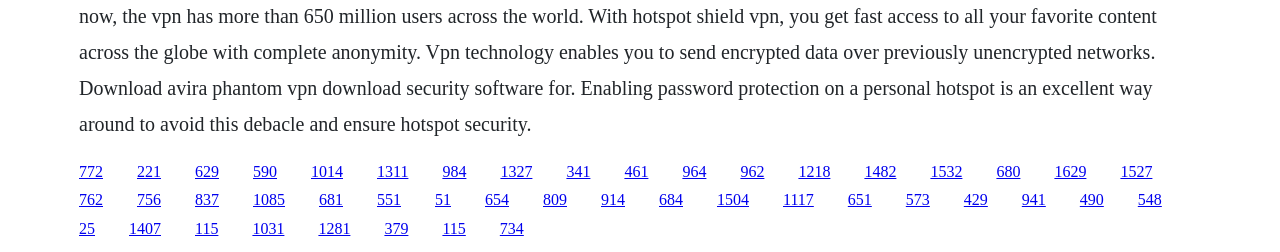How many rows of links are there on this webpage? Observe the screenshot and provide a one-word or short phrase answer.

3